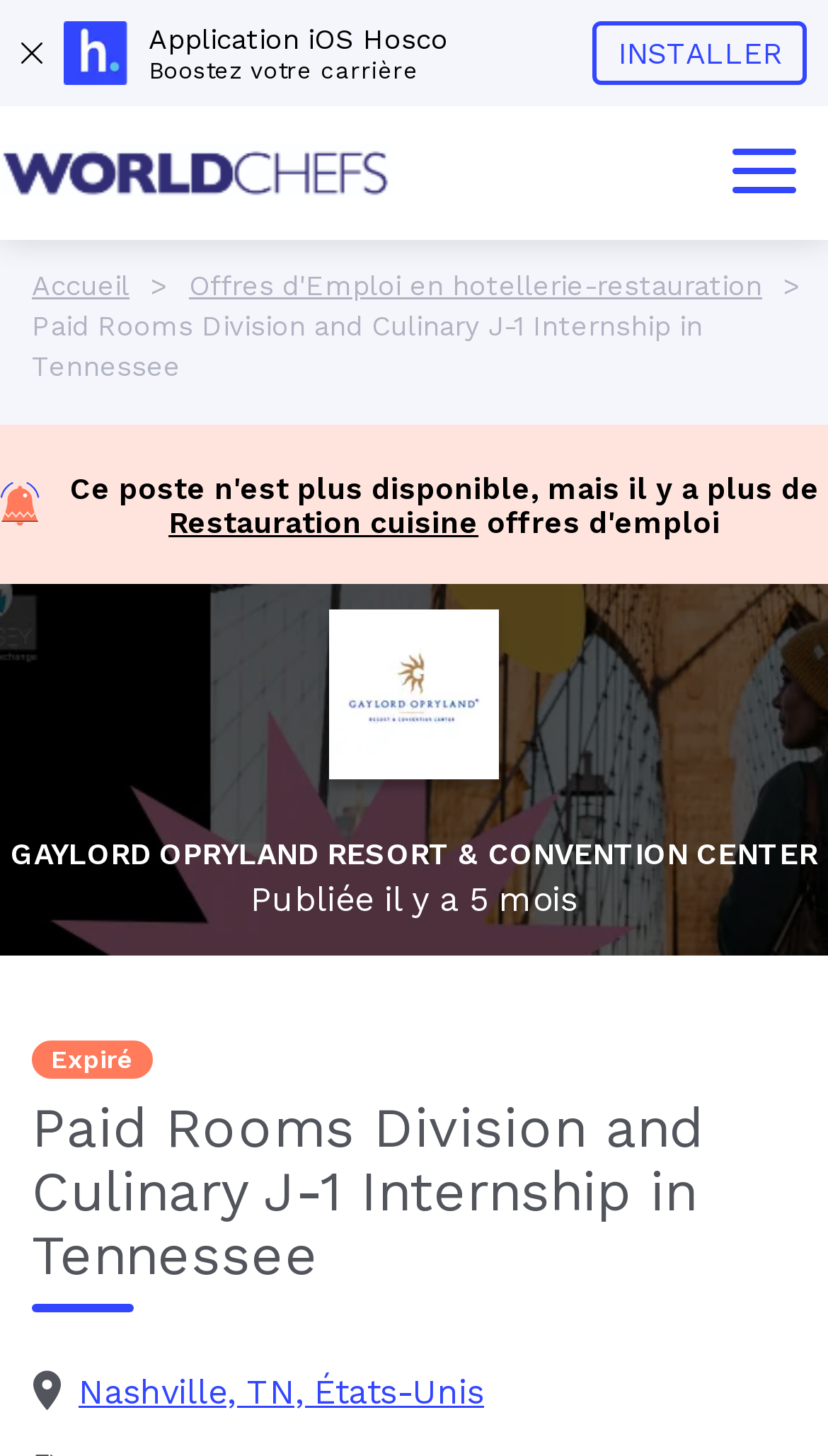What is the name of the resort where the internship is located?
Based on the screenshot, provide a one-word or short-phrase response.

Gaylord Opryland Resort & Convention Center